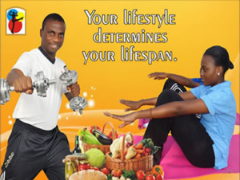Provide an in-depth description of the image.

The image features two individuals engaged in fitness activities against a vibrant yellow background. On the left, a man, dressed in a white t-shirt, holds a set of dumbbells, symbolizing strength training and physical fitness. His confident posture and expression emphasize the importance of an active lifestyle. On the right, a woman is seen performing a seated exercise, focused on her movements, which highlights the role of proper technique in workouts. 

In the foreground, an array of healthy foods including fruits and vegetables is displayed, reinforcing the message of balanced nutrition. The prominent text, "Your lifestyle determines your lifespan," underscores the connection between fitness, diet, and overall well-being, encouraging viewers to adopt healthy habits for a longer, healthier life. This image effectively combines elements of fitness and nutrition, promoting a holistic approach to health and wellness.